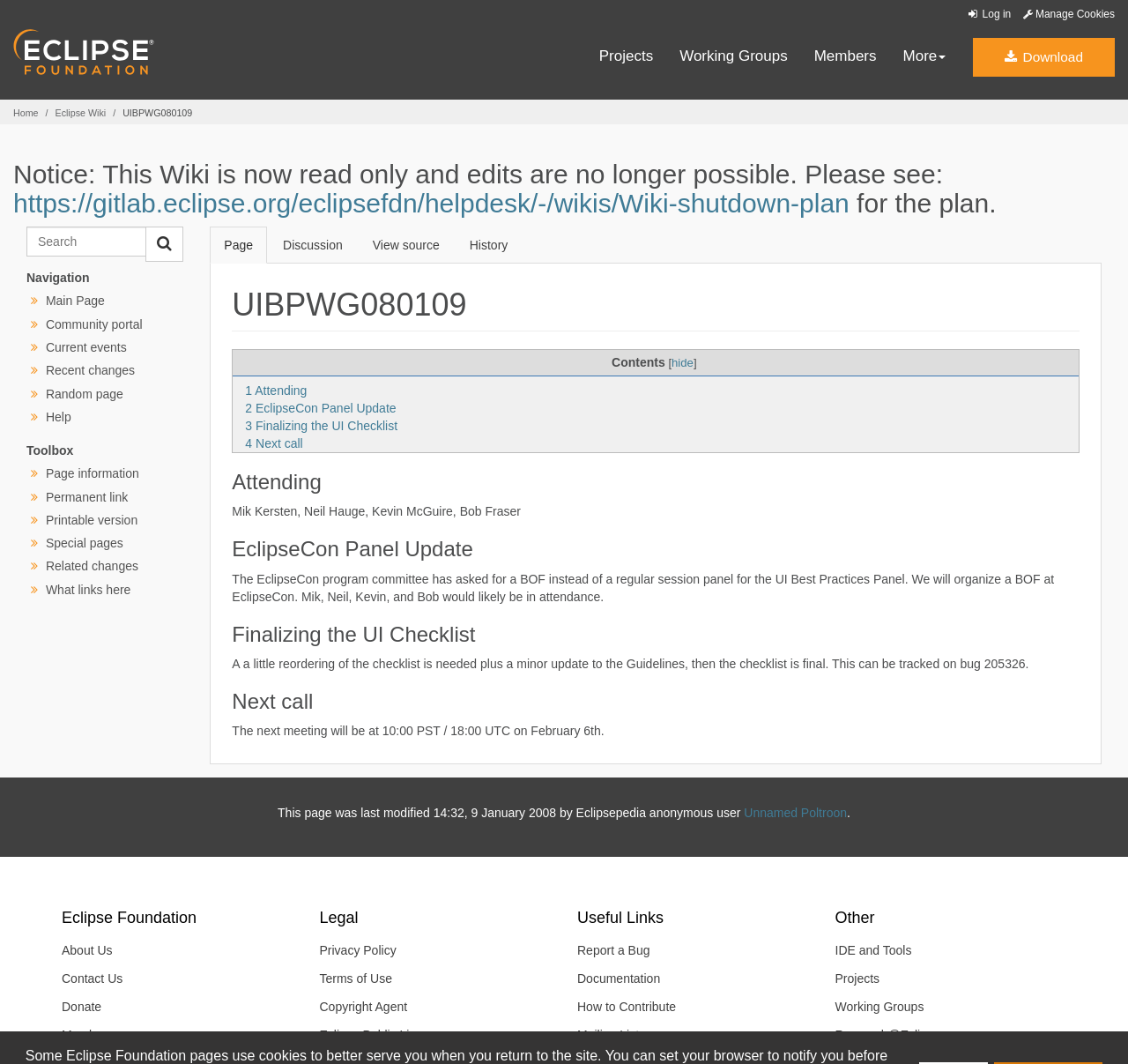Identify the bounding box coordinates for the UI element described as follows: IDE and Tools. Use the format (top-left x, top-left y, bottom-right x, bottom-right y) and ensure all values are floating point numbers between 0 and 1.

[0.729, 0.88, 0.945, 0.907]